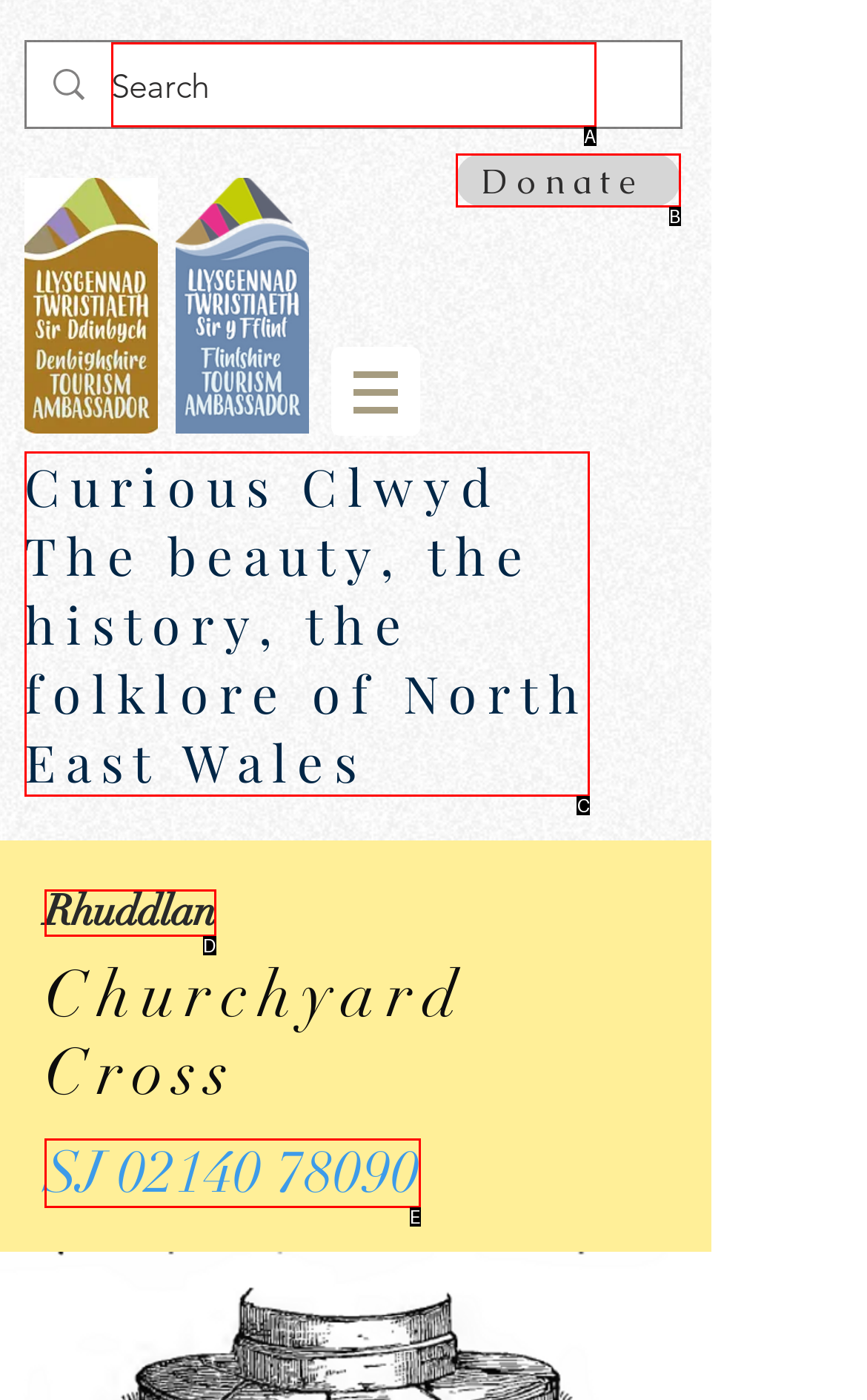Which option aligns with the description: aria-label="Search" name="q" placeholder="Search"? Respond by selecting the correct letter.

A